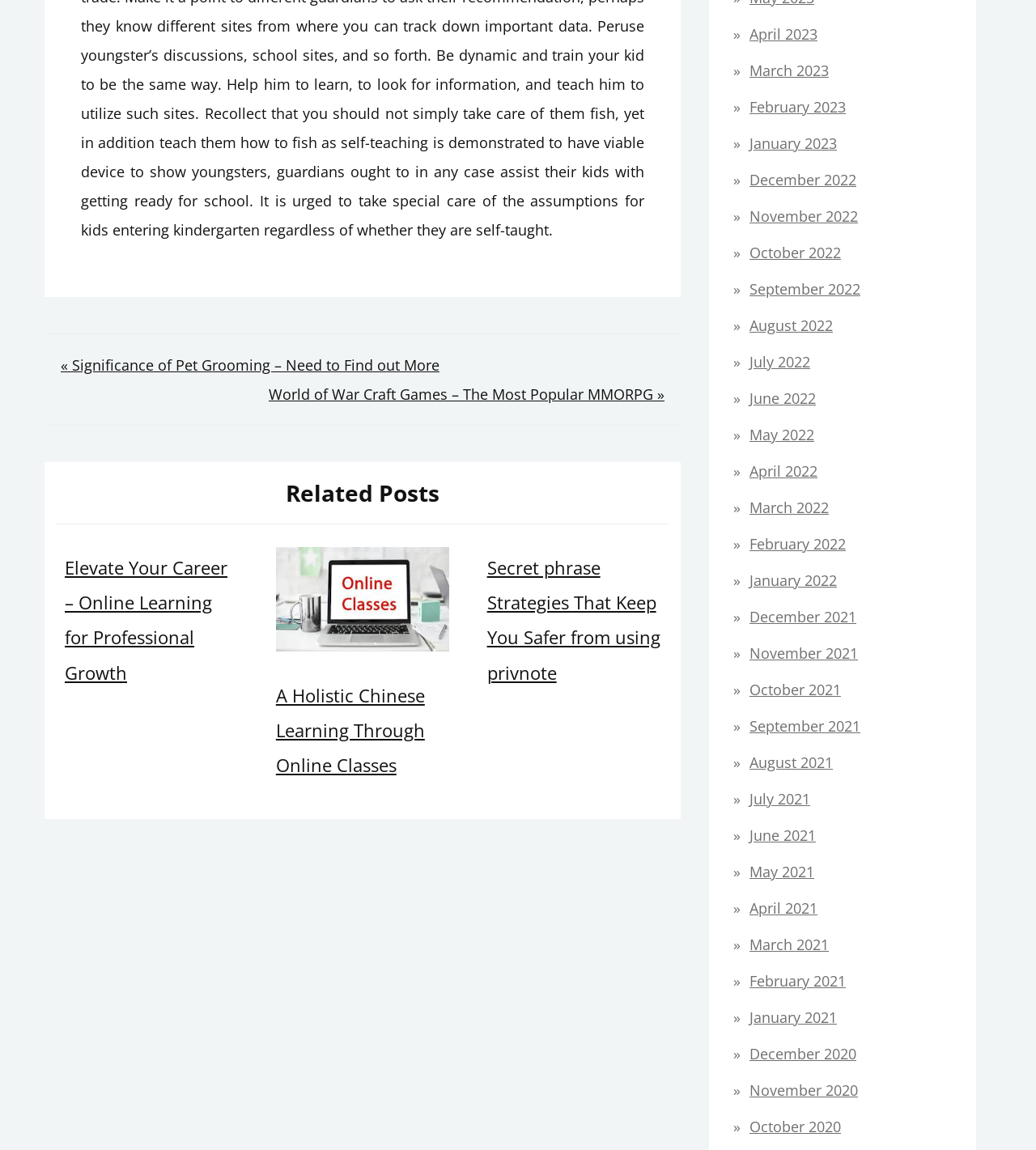Please determine the bounding box coordinates of the element to click on in order to accomplish the following task: "Click on the '« Significance of Pet Grooming – Need to Find out More' link". Ensure the coordinates are four float numbers ranging from 0 to 1, i.e., [left, top, right, bottom].

[0.059, 0.305, 0.424, 0.33]